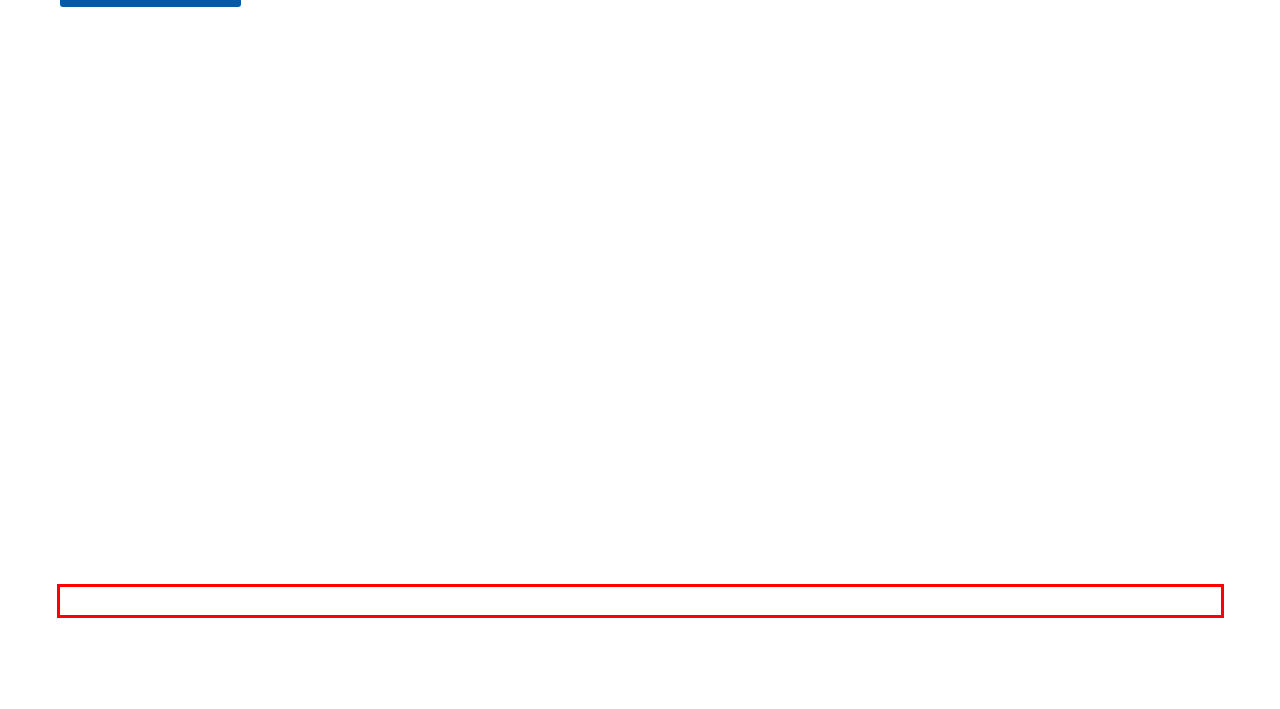You have a screenshot of a webpage where a UI element is enclosed in a red rectangle. Perform OCR to capture the text inside this red rectangle.

Thank you for your hard work and dedication as you continue to provide safe and sustainable food for the world.